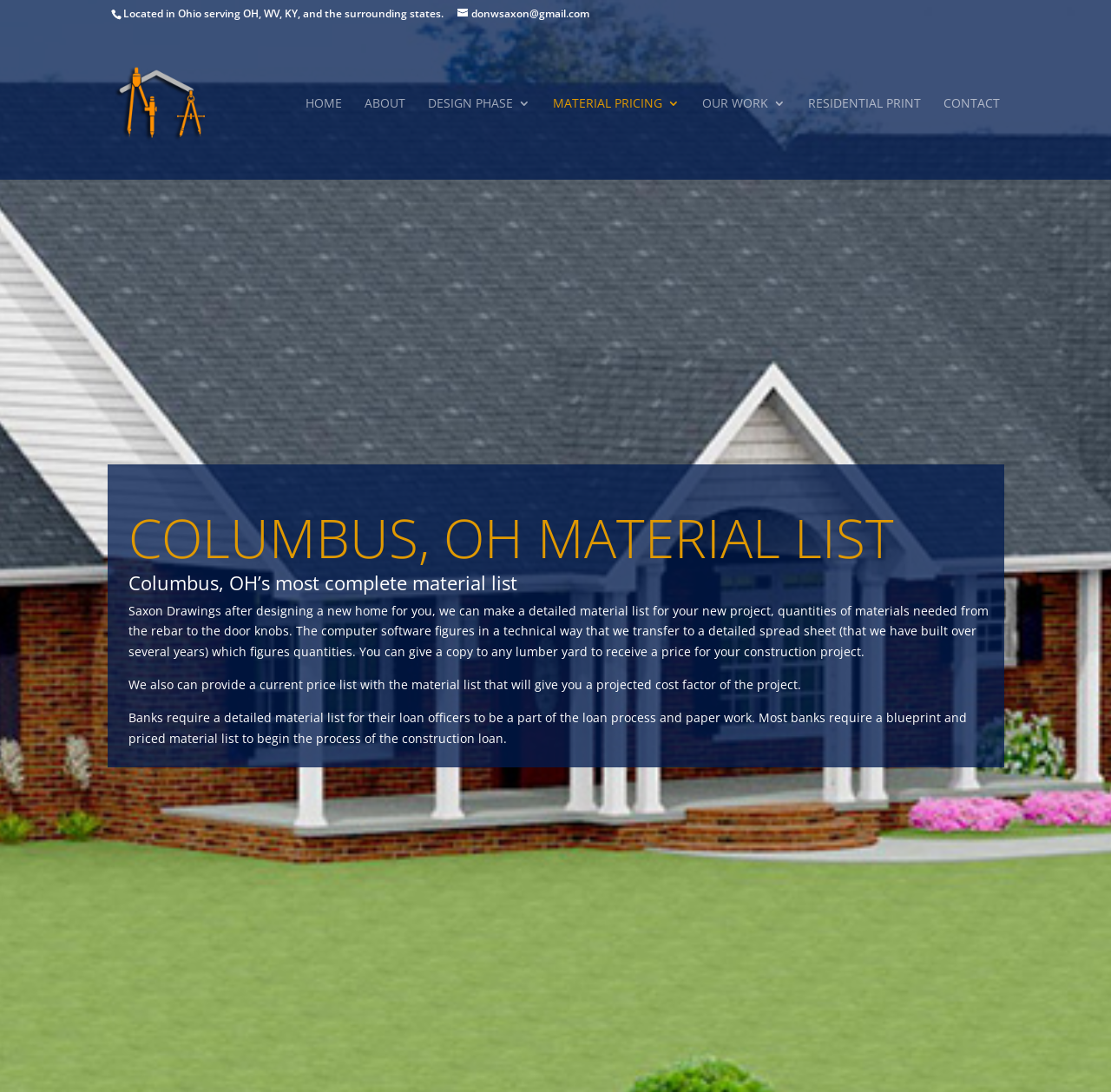Can you extract the primary headline text from the webpage?

COLUMBUS, OH MATERIAL LIST